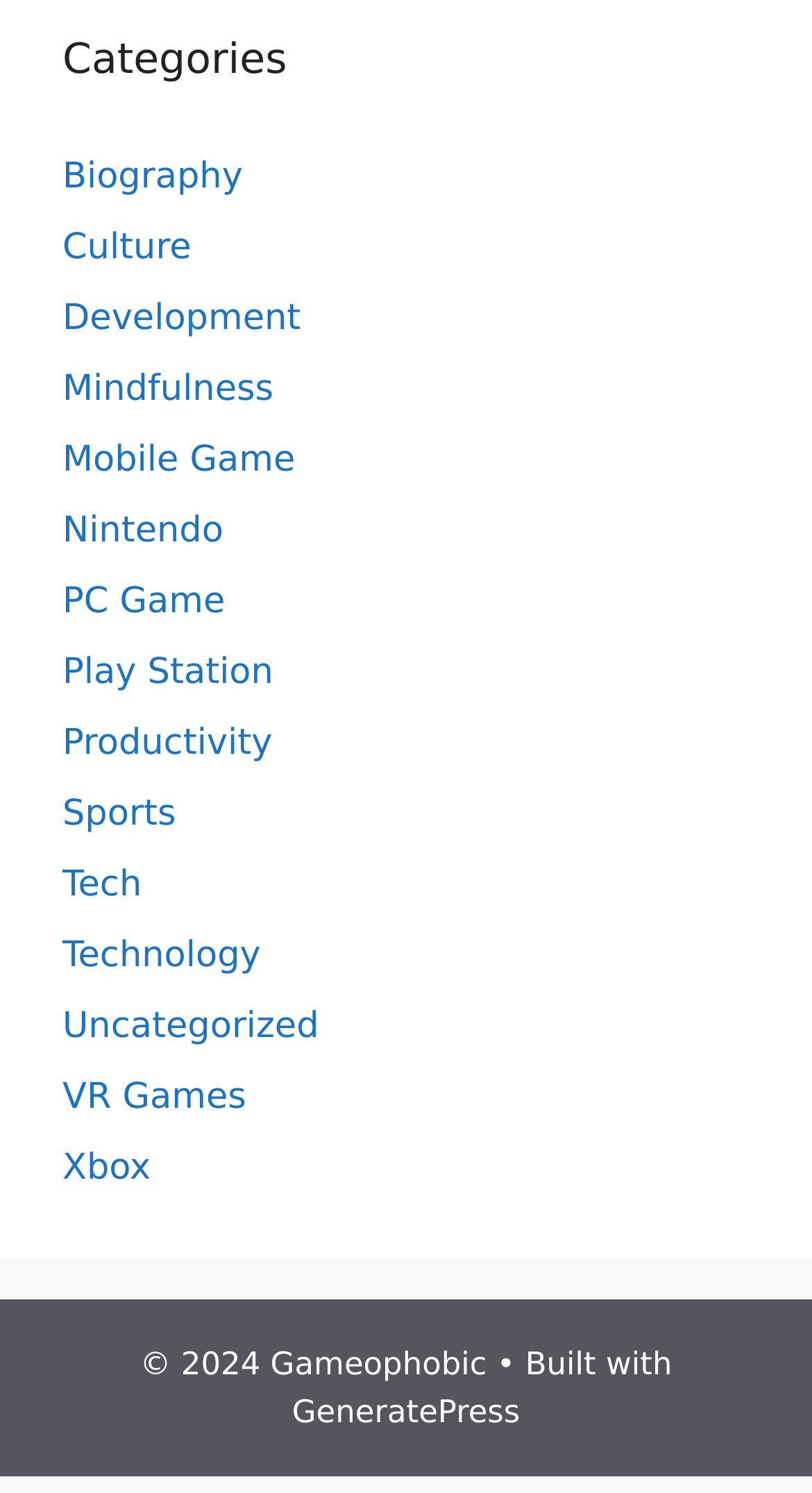What is the copyright year of the website?
Please answer the question as detailed as possible.

I found the text '© 2024 Gameophobic' at the bottom of the webpage, which indicates that the copyright year of the website is 2024.